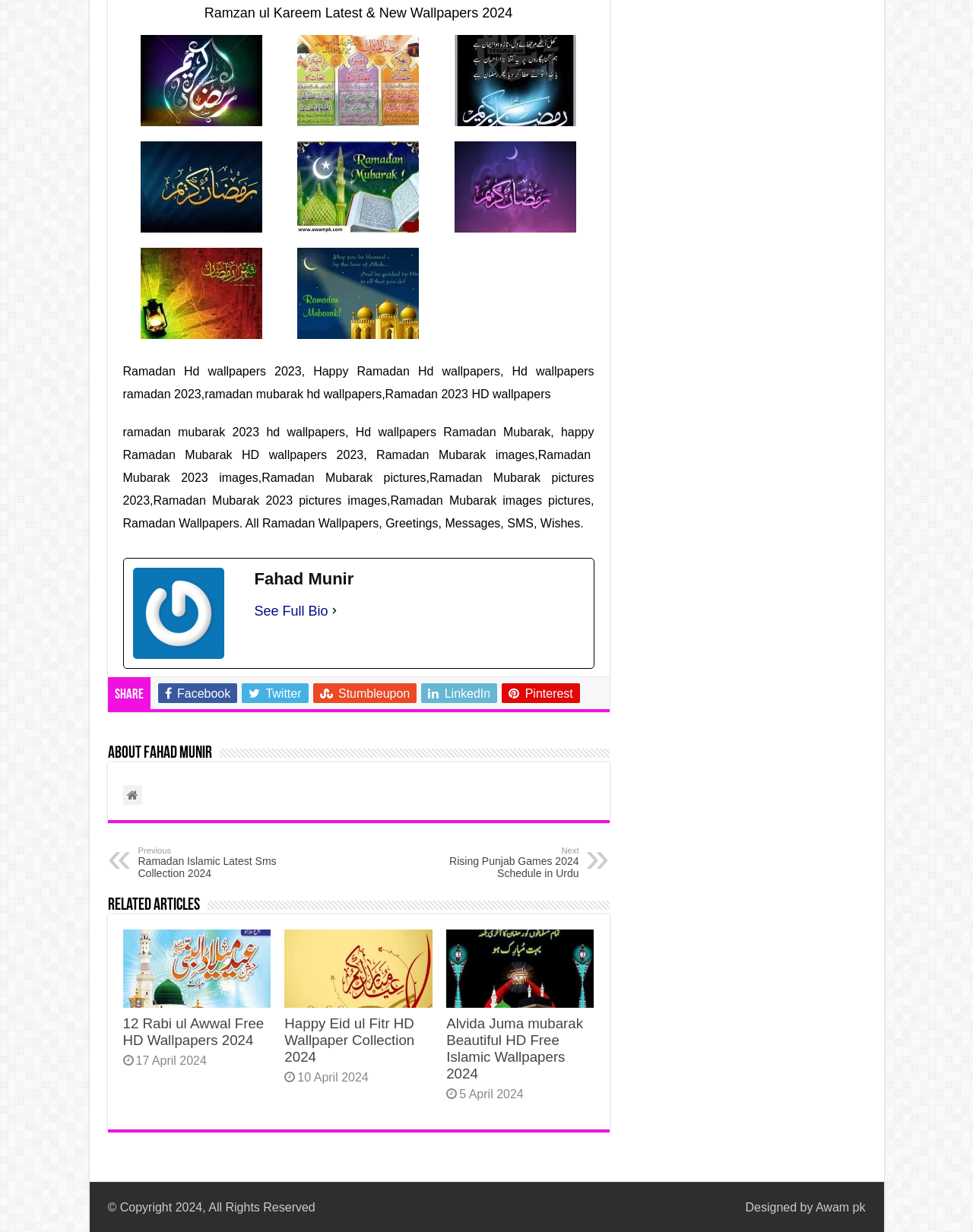Can you find the bounding box coordinates for the element that needs to be clicked to execute this instruction: "Read the 'About Fahad Munir' article"? The coordinates should be given as four float numbers between 0 and 1, i.e., [left, top, right, bottom].

[0.111, 0.604, 0.218, 0.619]